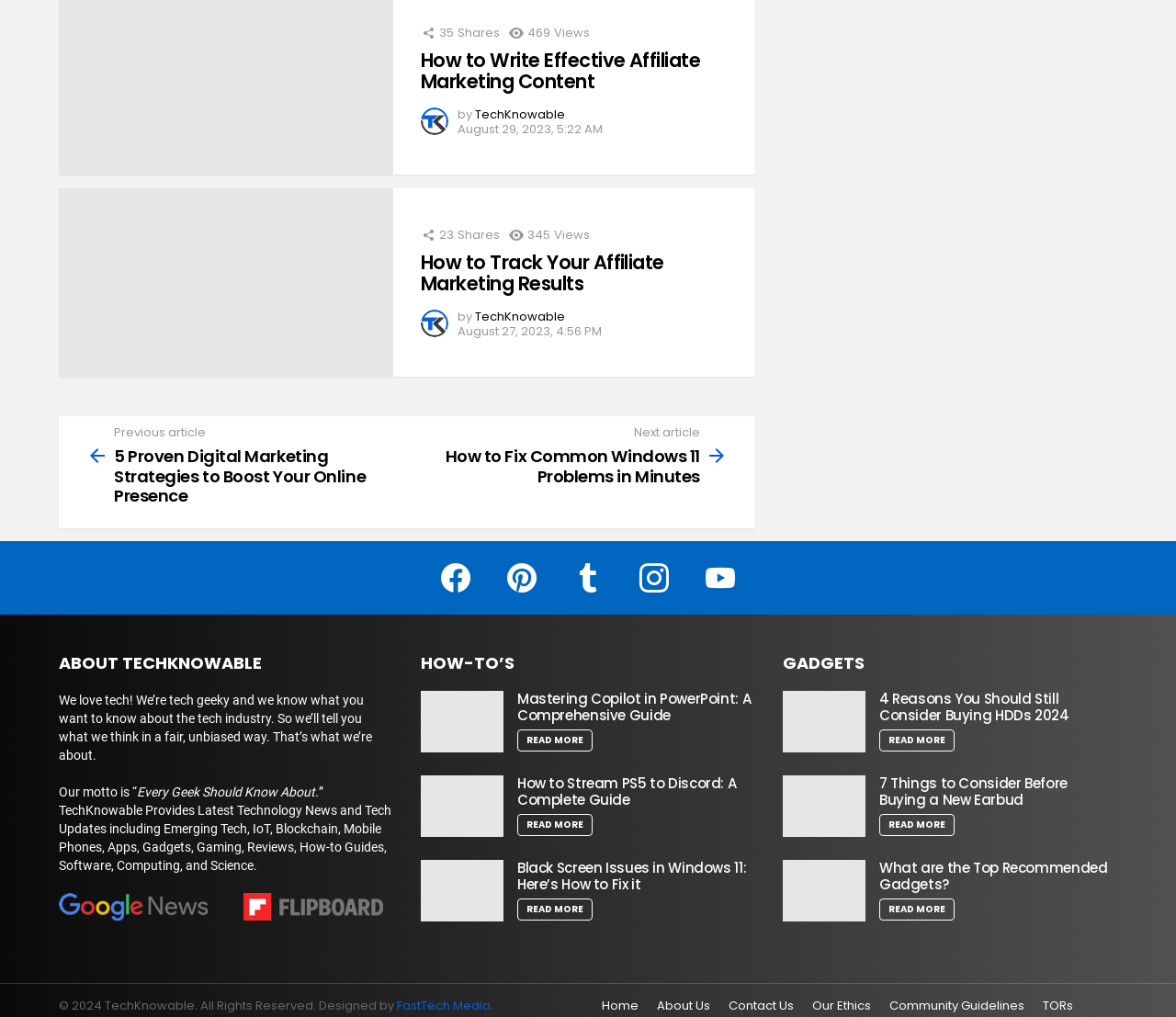Find the bounding box coordinates of the clickable region needed to perform the following instruction: "Click on the 'How to Write Effective Affiliate Marketing Content' link". The coordinates should be provided as four float numbers between 0 and 1, i.e., [left, top, right, bottom].

[0.358, 0.046, 0.595, 0.093]